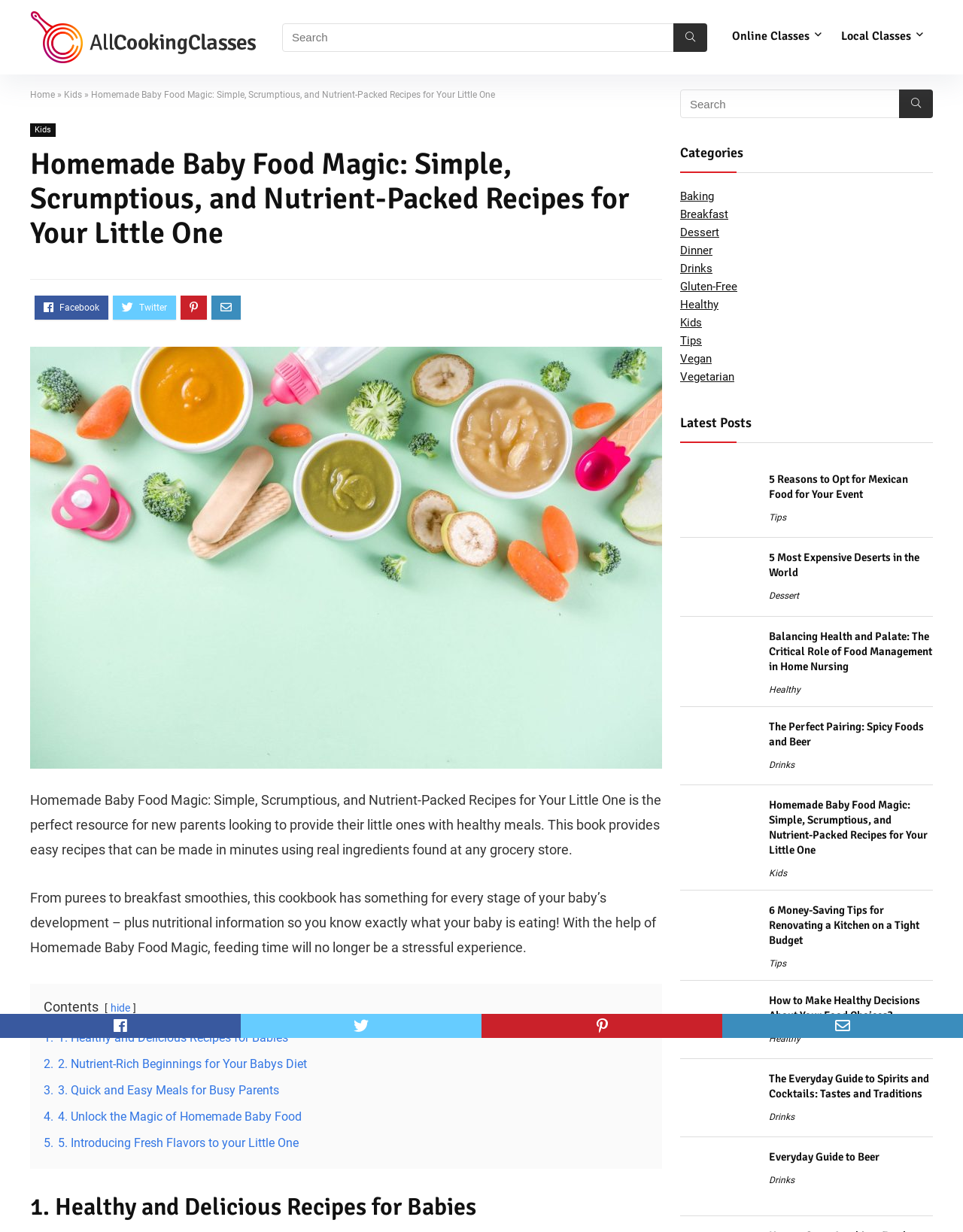What is the topic of the article 'Balancing Health and Palate: The Critical Role of Food Management in Home Nursing'?
Please ensure your answer to the question is detailed and covers all necessary aspects.

The topic of the article 'Balancing Health and Palate: The Critical Role of Food Management in Home Nursing' is related to 'Healthy' food management, as mentioned in the link element.